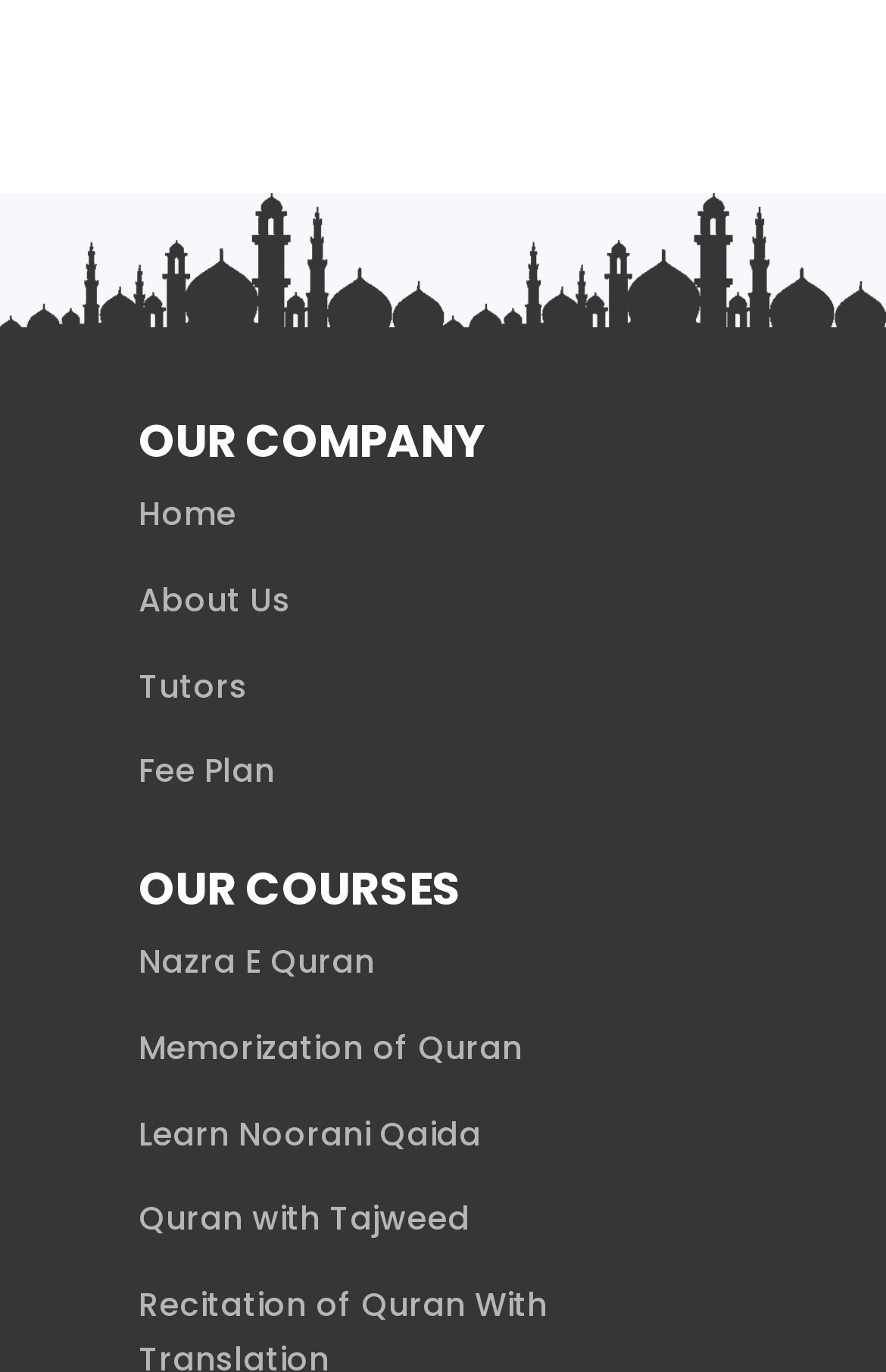Use a single word or phrase to answer the question:
How many links are available under 'OUR COMPANY'?

4